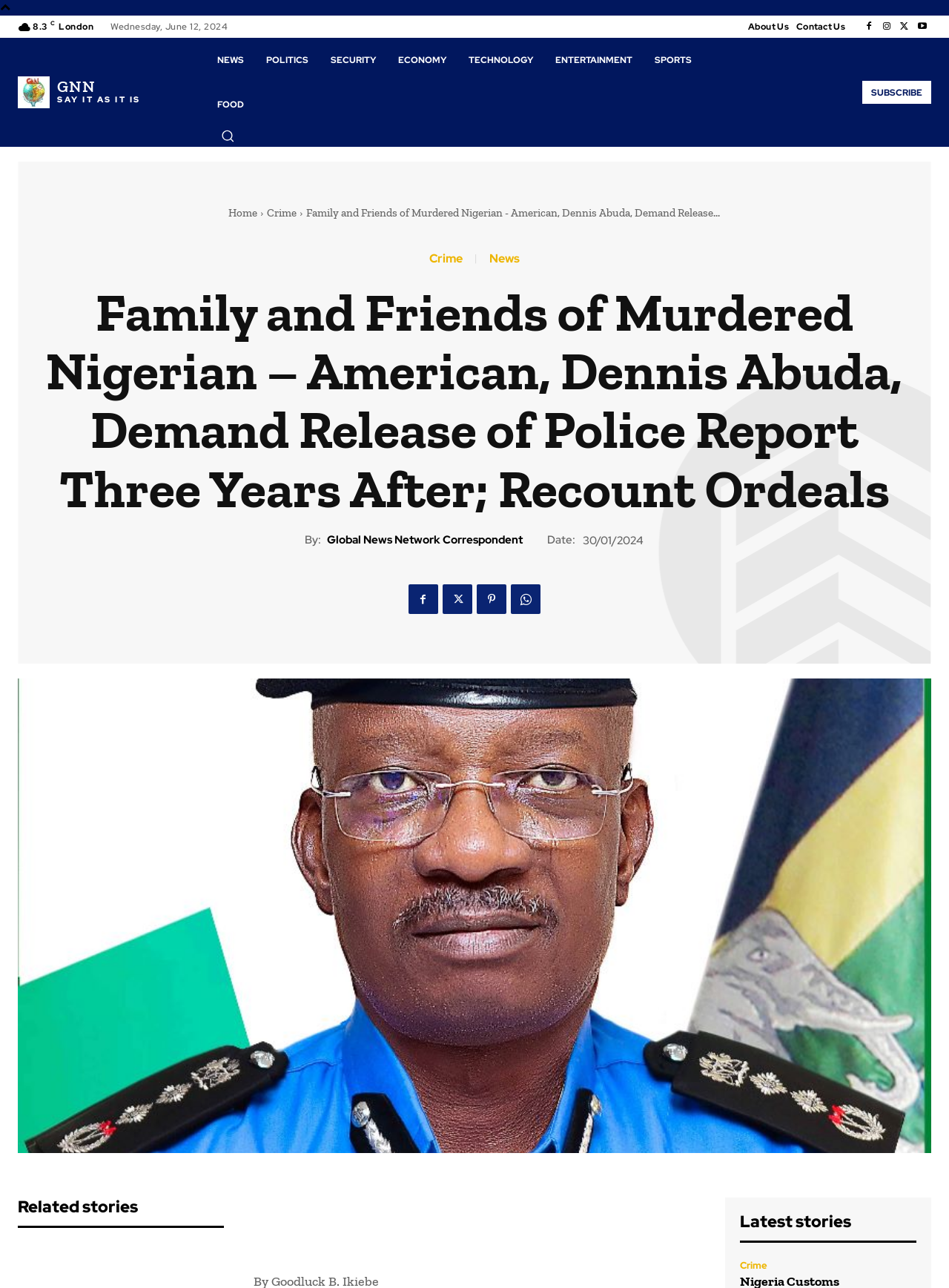With reference to the image, please provide a detailed answer to the following question: What is the category of the article?

The category of the article can be found in the middle of the webpage, where it says 'Crime' in a link format, indicating the category of the article.